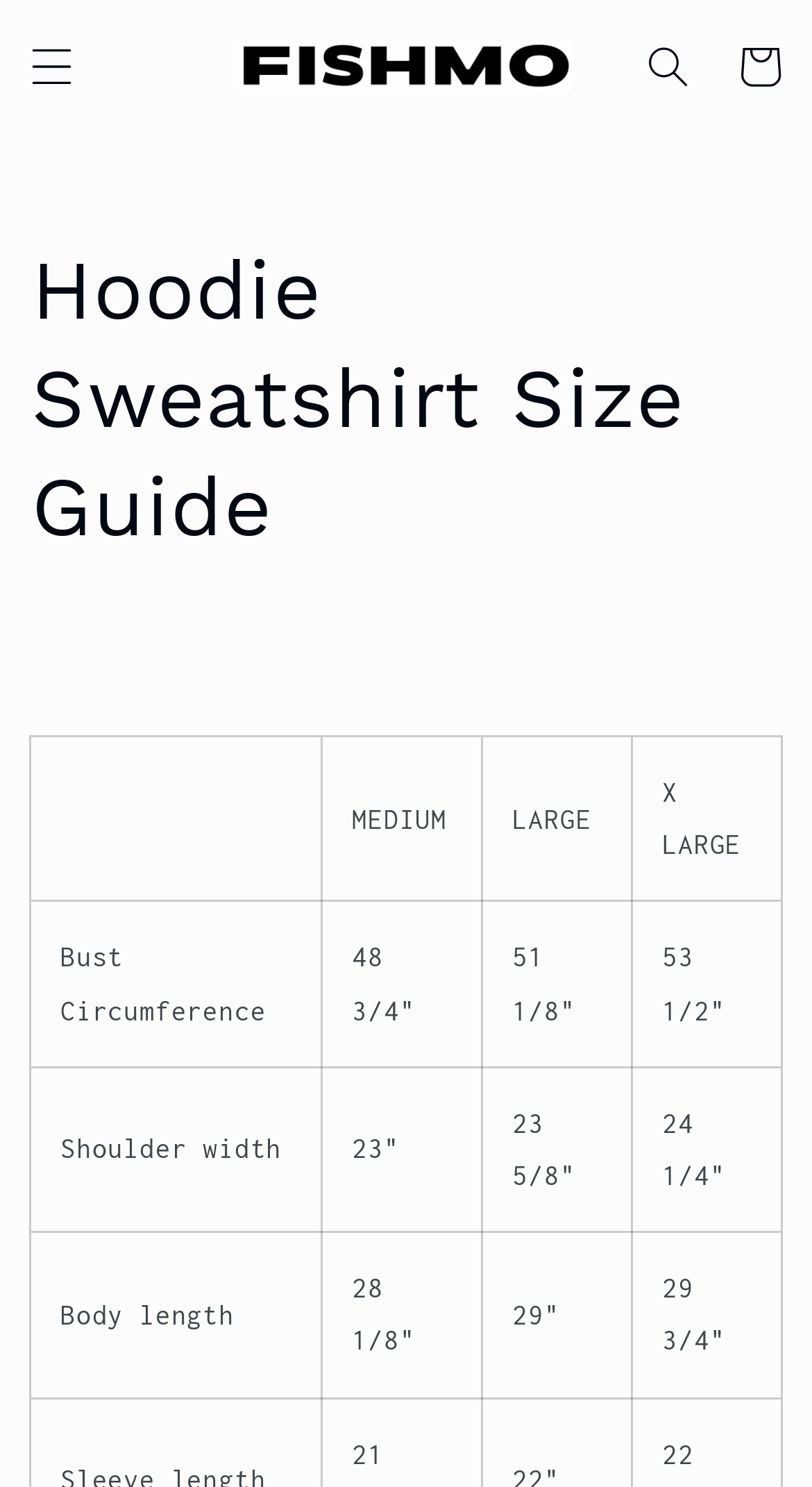Use the details in the image to answer the question thoroughly: 
How many sizes are listed in the size guide?

The webpage lists three sizes: medium, large, and x-large, each with corresponding measurements for bust circumference, shoulder width, body length, and sleeve length.